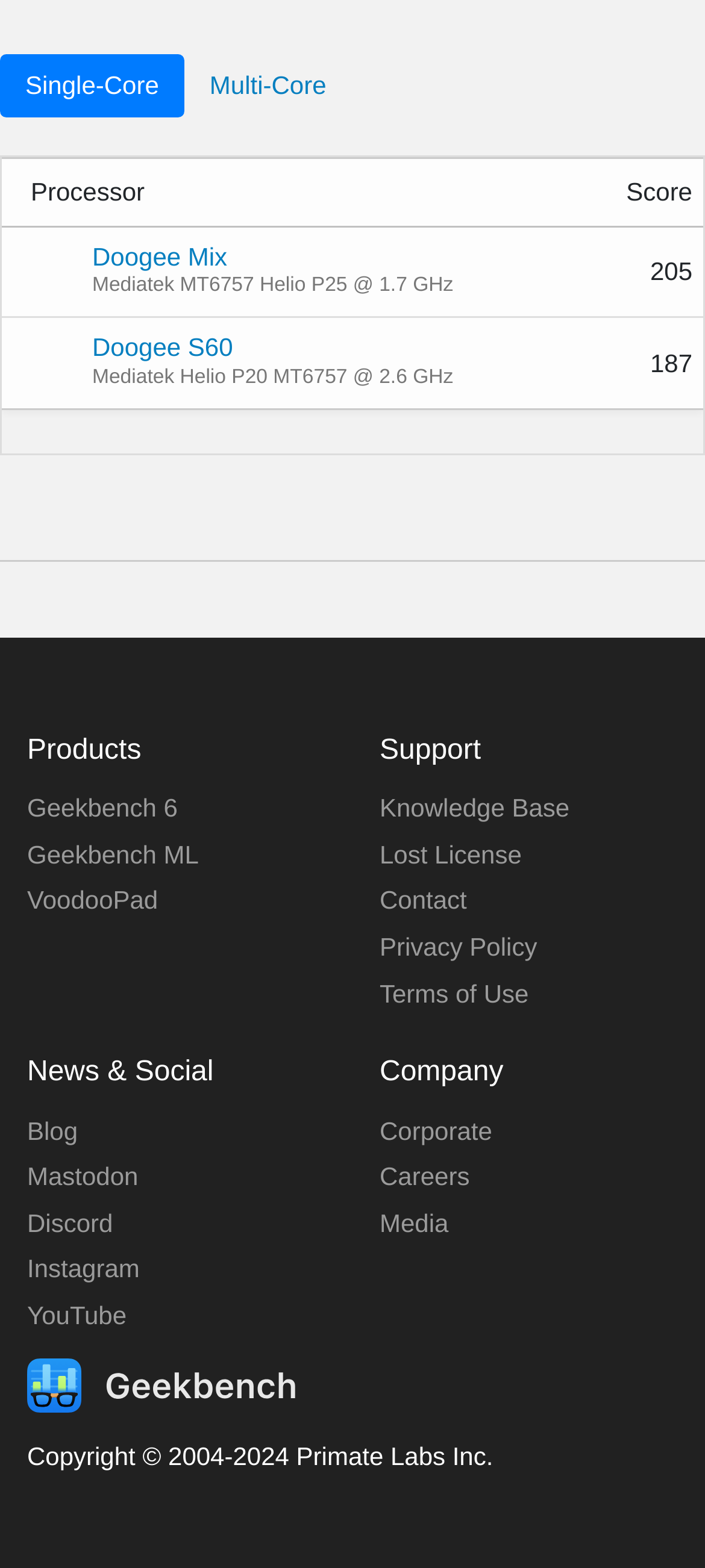Utilize the details in the image to thoroughly answer the following question: What is the name of the company that owns the website?

I found the copyright information at the bottom of the page, which states 'Copyright © 2004-2024 Primate Labs Inc.', so the company that owns the website is Primate Labs Inc.